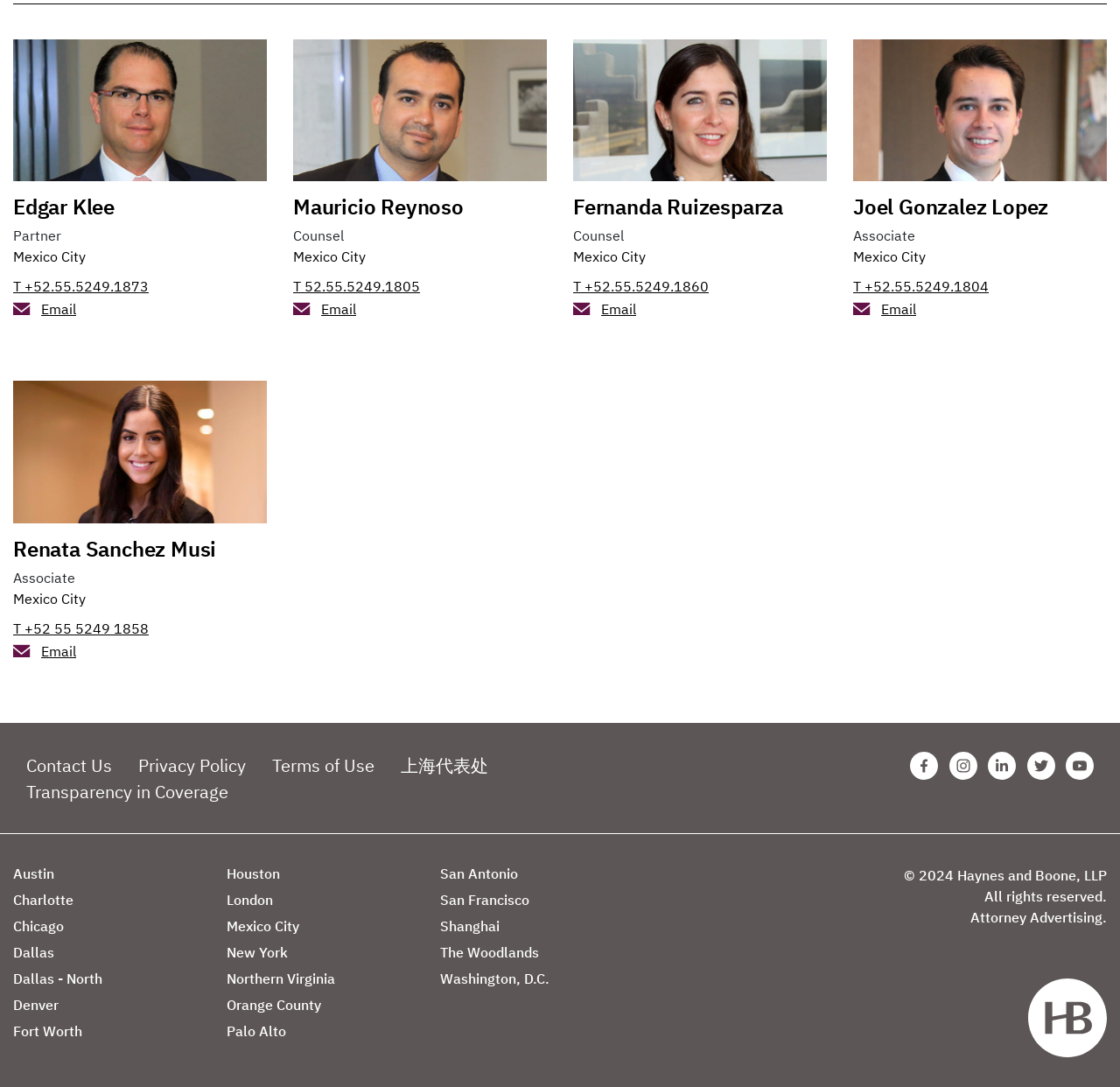Kindly determine the bounding box coordinates for the clickable area to achieve the given instruction: "Go to the Mexico City office page".

[0.262, 0.228, 0.327, 0.244]